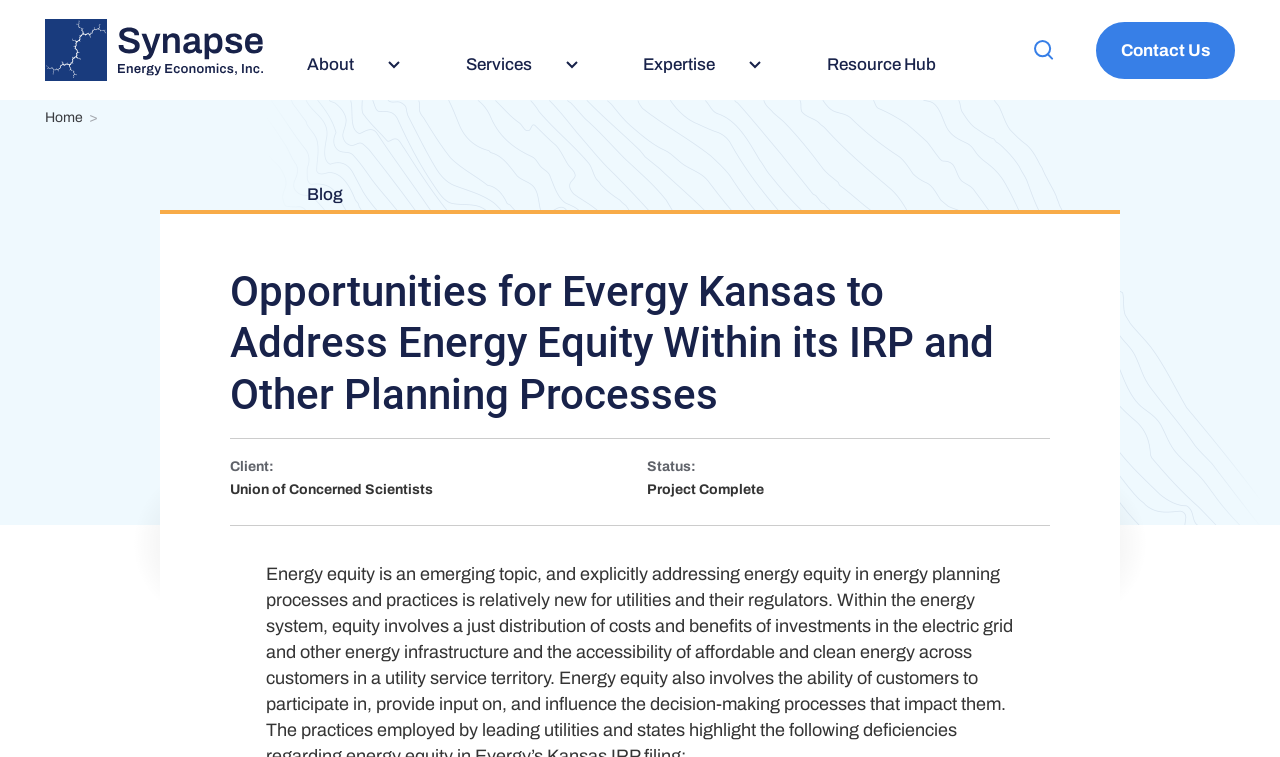Pinpoint the bounding box coordinates of the element to be clicked to execute the instruction: "search something".

[0.789, 0.038, 0.806, 0.094]